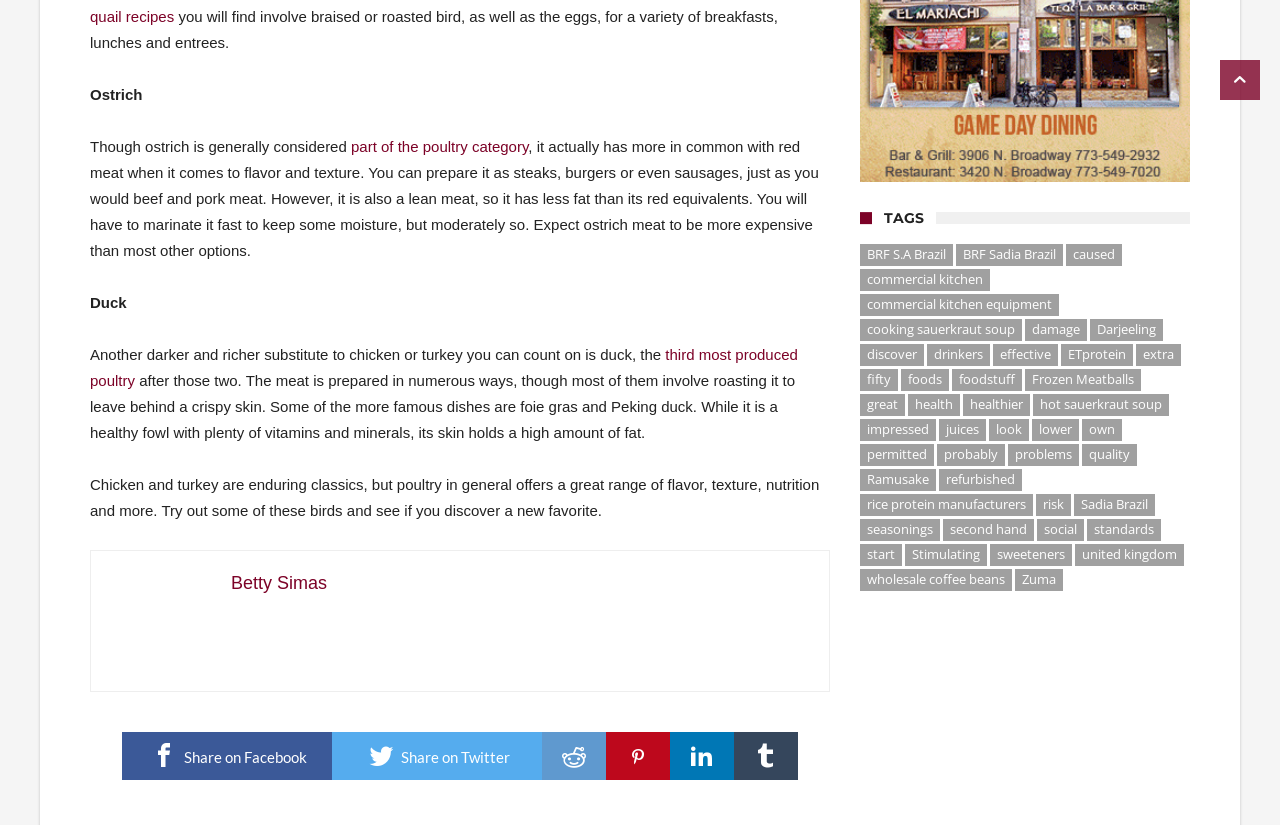Who is the author of the article?
Give a detailed explanation using the information visible in the image.

The author's name, Betty Simas, is mentioned at the bottom of the webpage, along with a link to her profile.